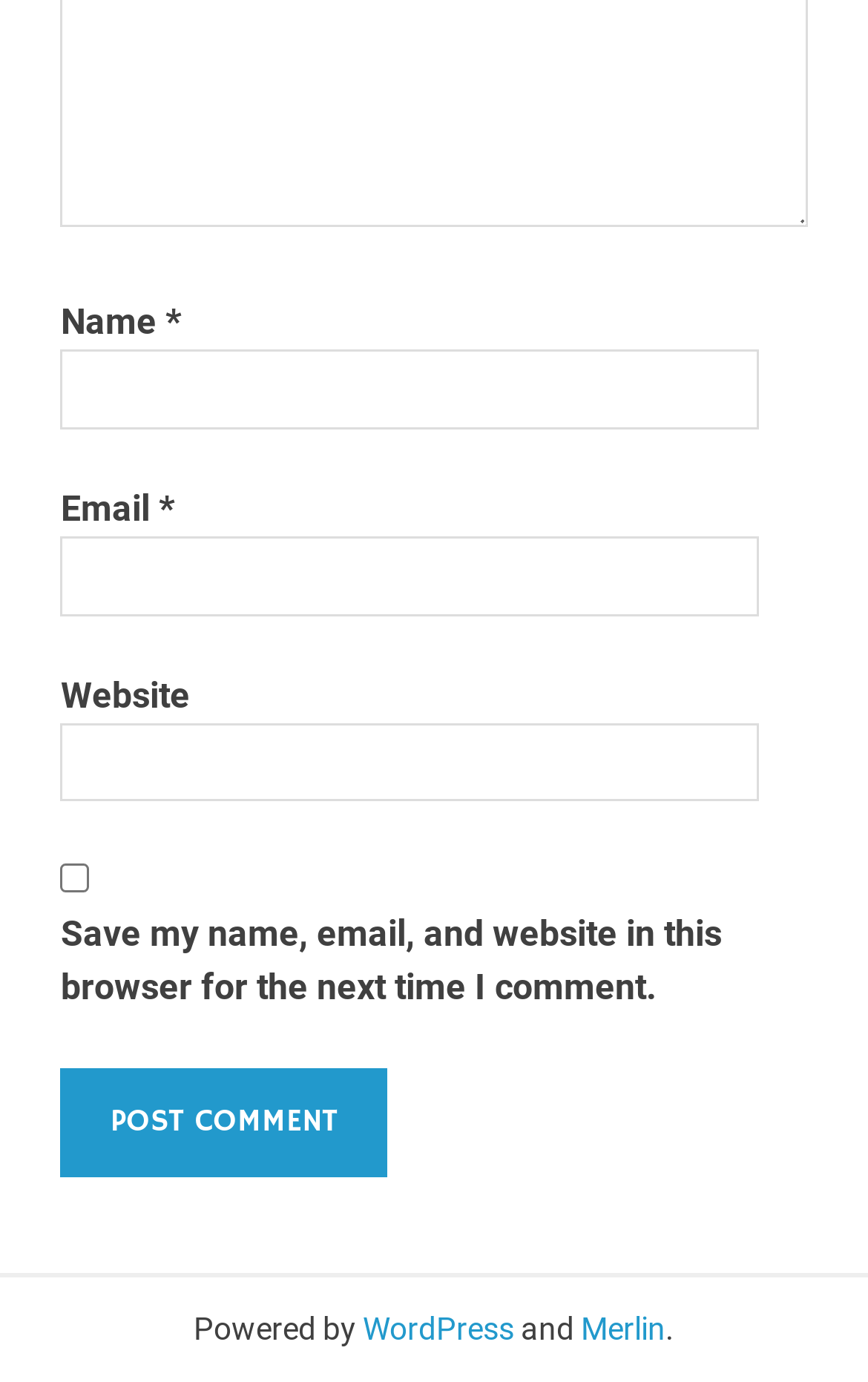Please respond to the question with a concise word or phrase:
What is the label of the first textbox?

Name